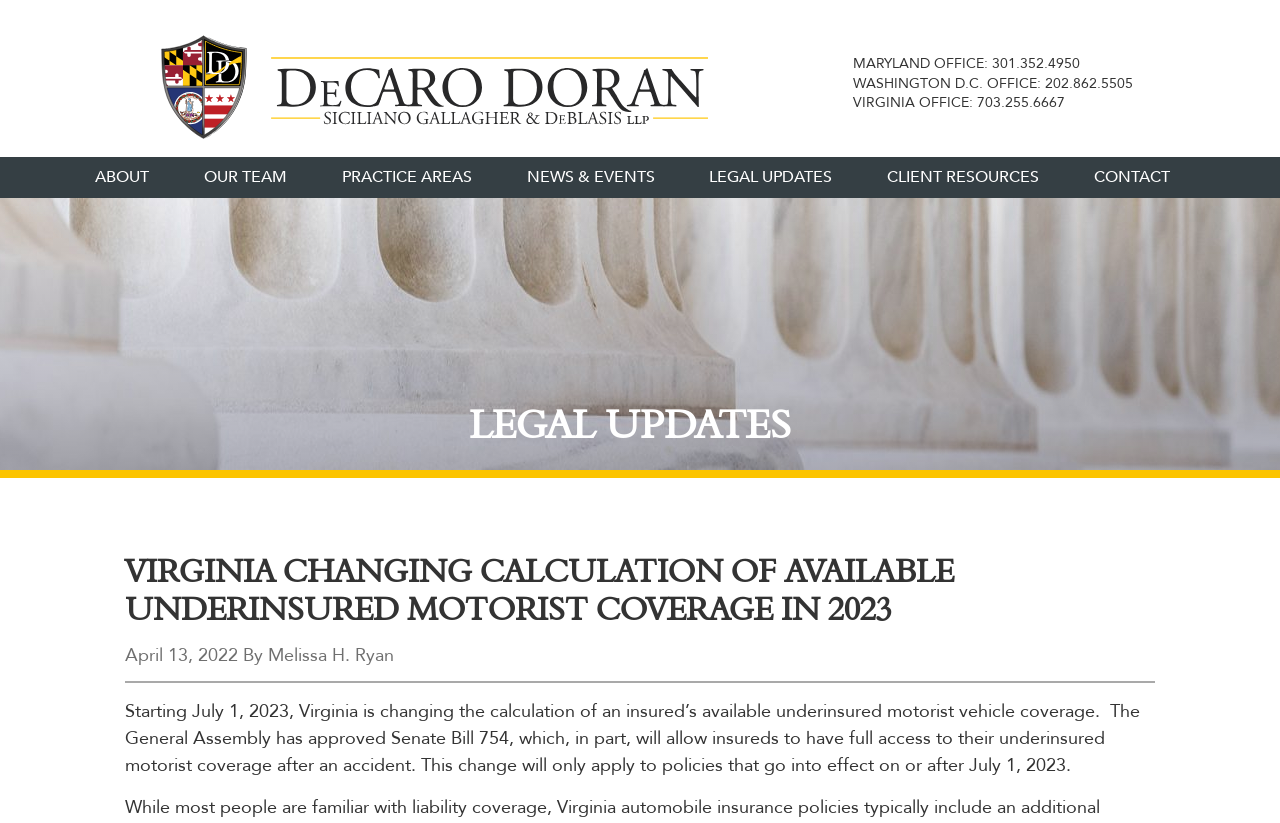Locate the bounding box coordinates of the segment that needs to be clicked to meet this instruction: "Read the 'VIRGINIA CHANGING CALCULATION OF AVAILABLE UNDERINSURED MOTORIST COVERAGE IN 2023' article".

[0.098, 0.672, 0.902, 0.765]